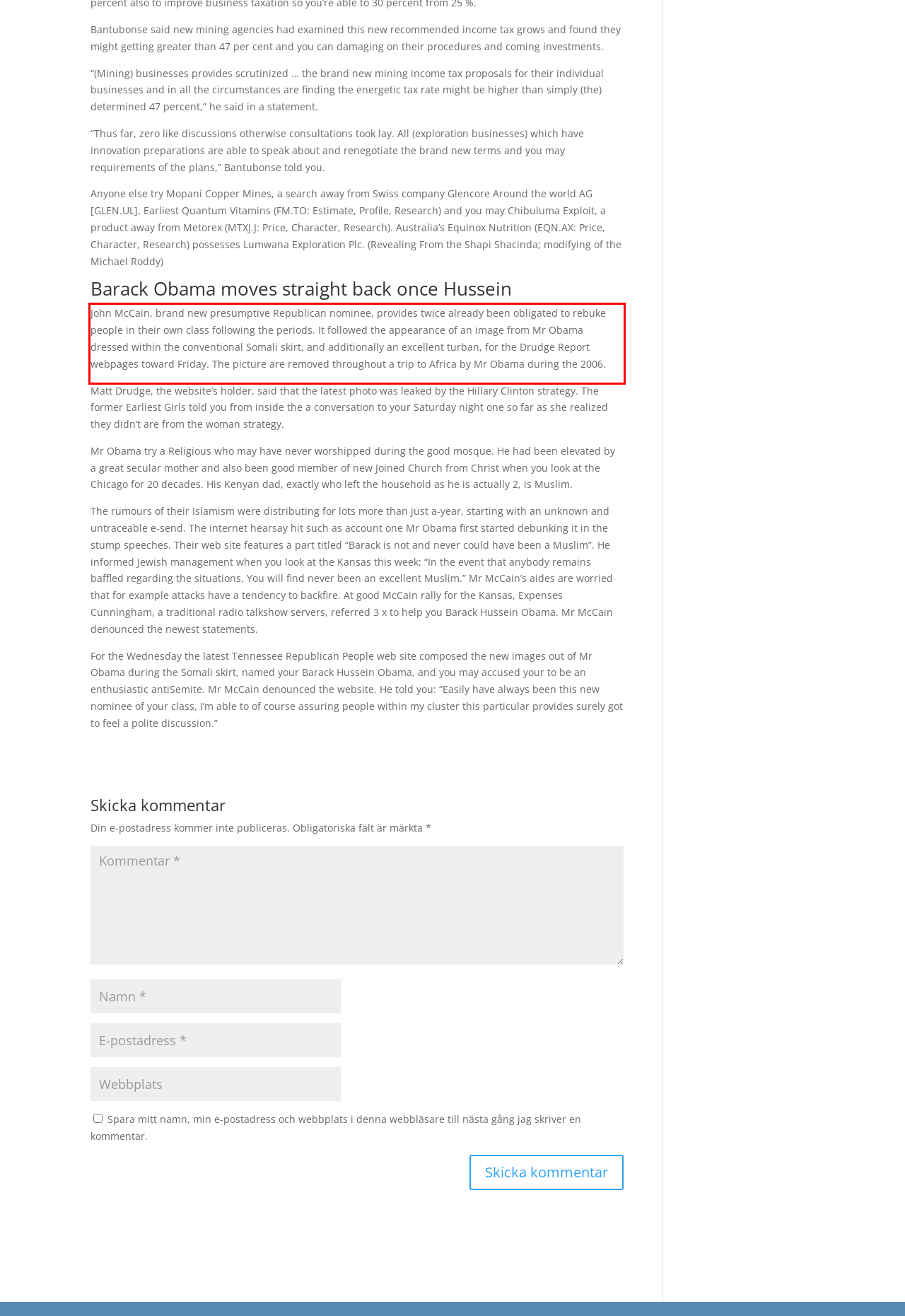The screenshot you have been given contains a UI element surrounded by a red rectangle. Use OCR to read and extract the text inside this red rectangle.

John McCain, brand new presumptive Republican nominee, provides twice already been obligated to rebuke people in their own class following the periods. It followed the appearance of an image from Mr Obama dressed within the conventional Somali skirt, and additionally an excellent turban, for the Drudge Report webpages toward Friday. The picture are removed throughout a trip to Africa by Mr Obama during the 2006.